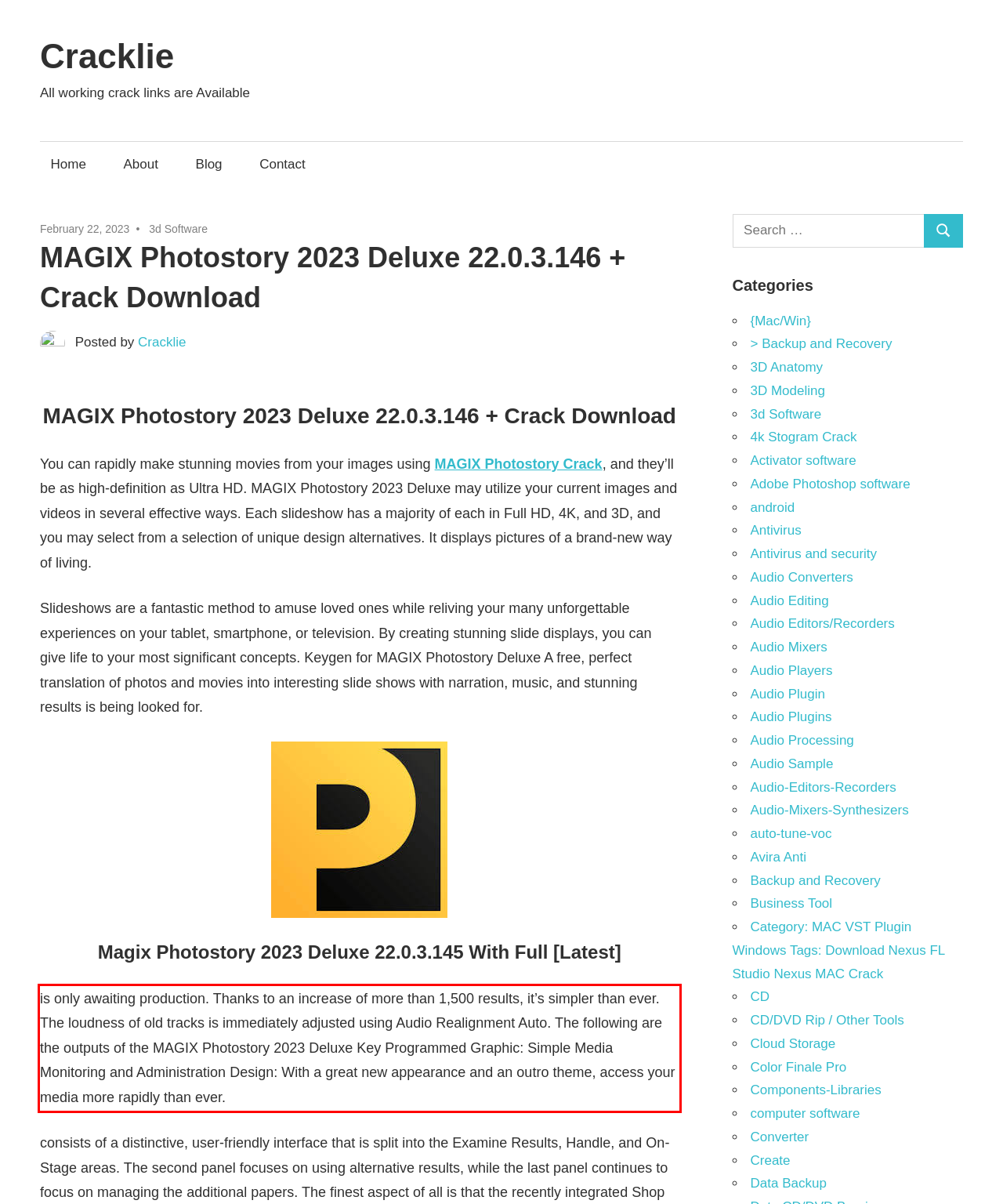Locate the red bounding box in the provided webpage screenshot and use OCR to determine the text content inside it.

is only awaiting production. Thanks to an increase of more than 1,500 results, it’s simpler than ever. The loudness of old tracks is immediately adjusted using Audio Realignment Auto. The following are the outputs of the MAGIX Photostory 2023 Deluxe Key Programmed Graphic: Simple Media Monitoring and Administration Design: With a great new appearance and an outro theme, access your media more rapidly than ever.